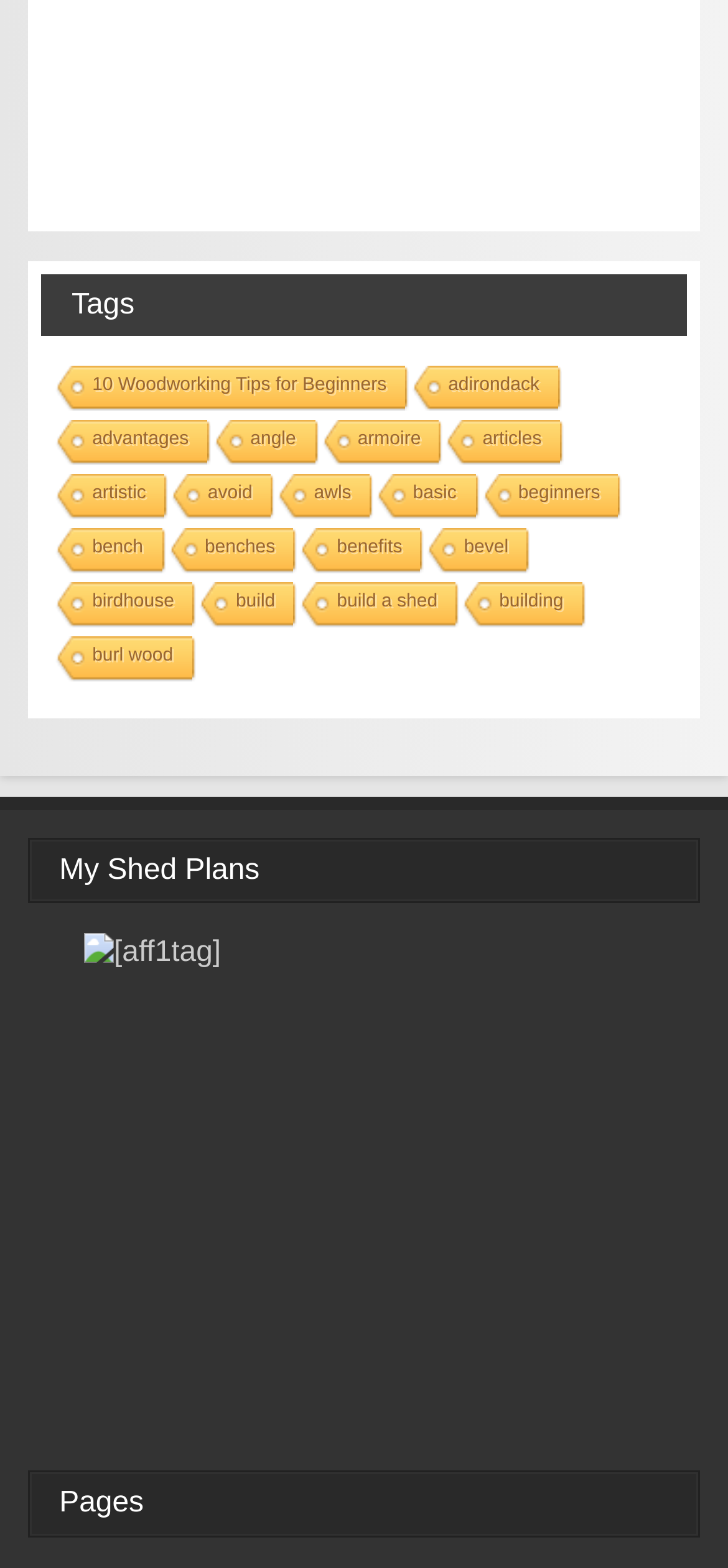What is the last link in the 'Tags' section?
Look at the screenshot and respond with a single word or phrase.

burl wood